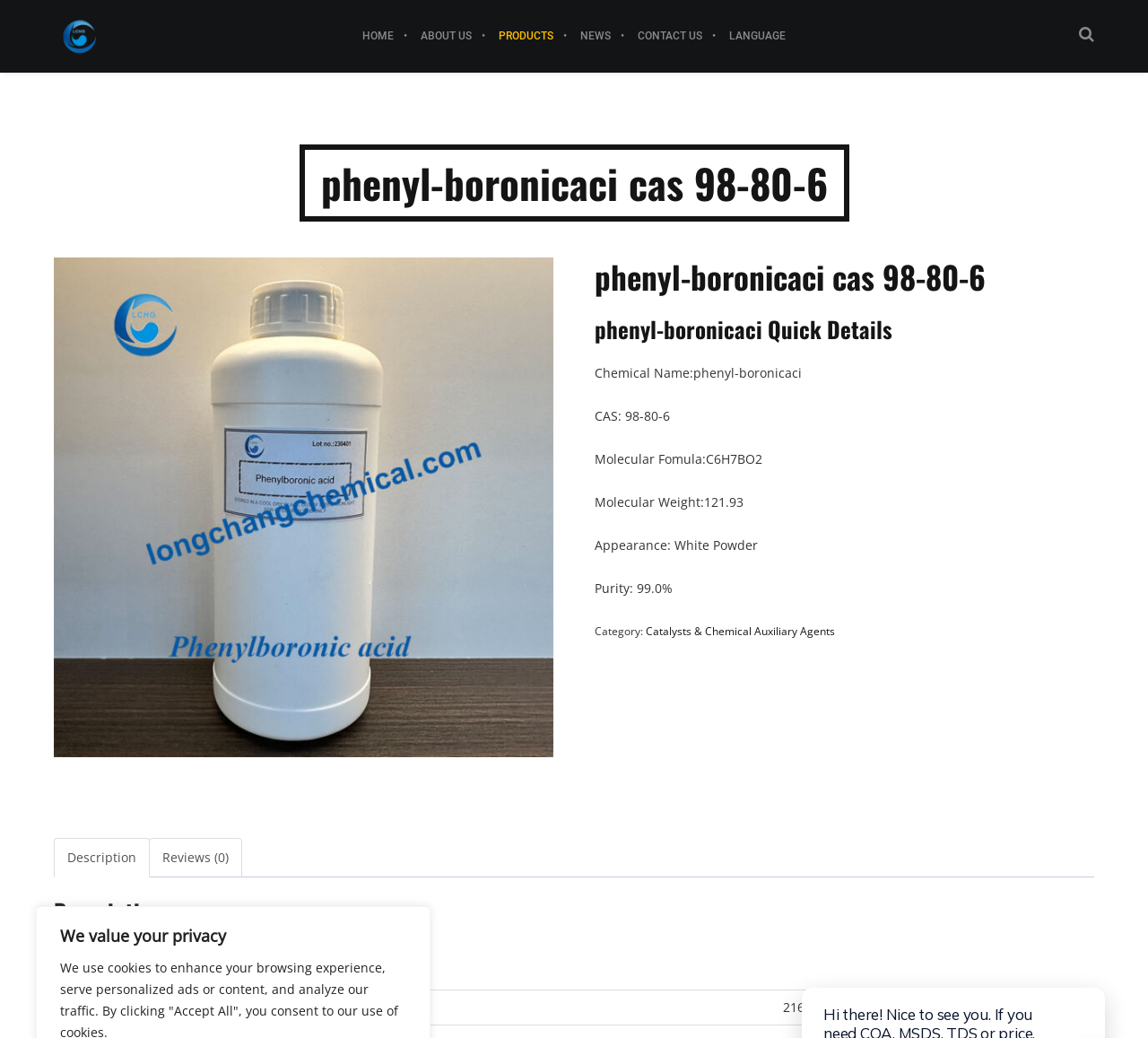Identify and extract the main heading of the webpage.

phenyl-boronicaci cas 98-80-6